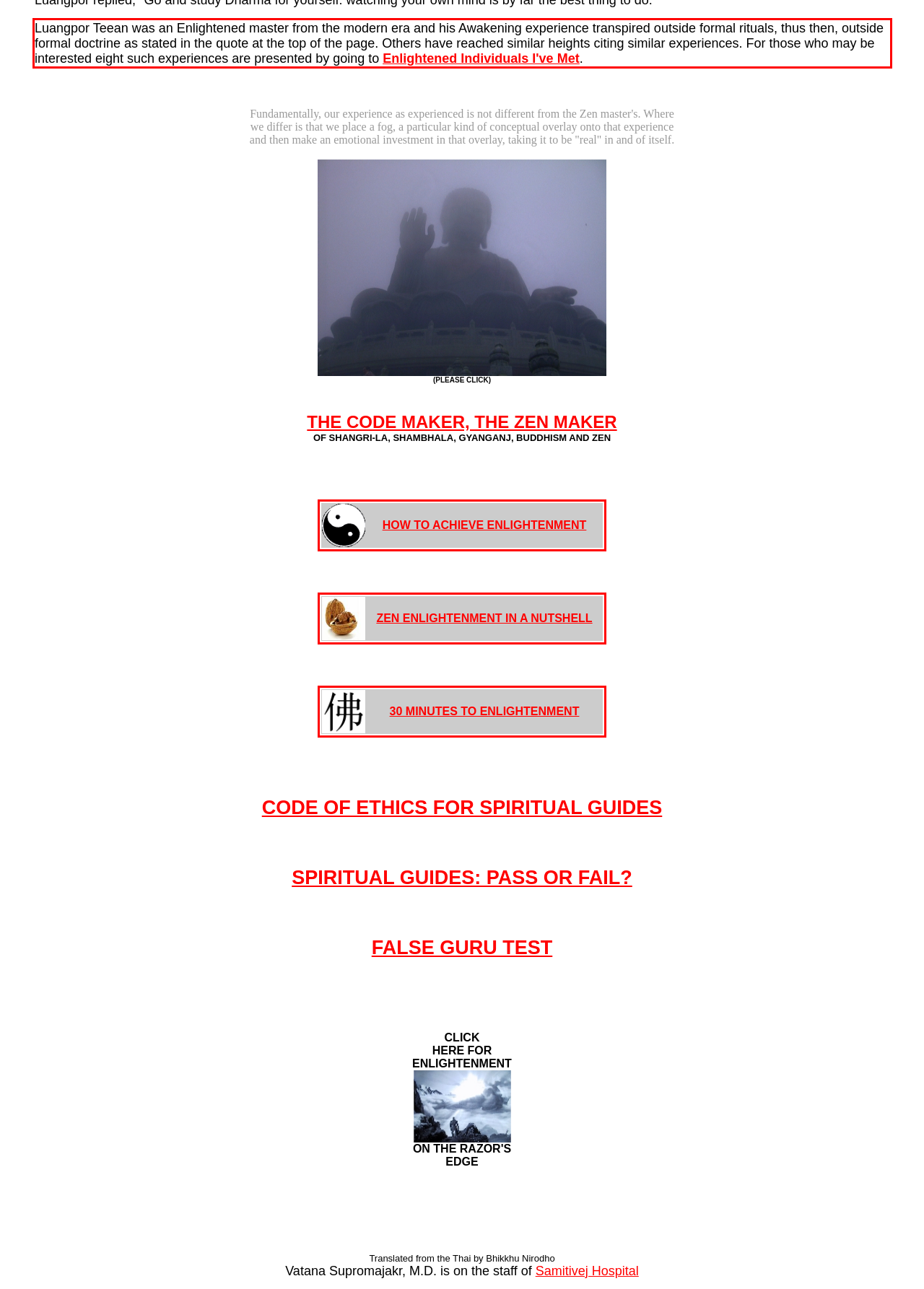You are given a screenshot of a webpage with a UI element highlighted by a red bounding box. Please perform OCR on the text content within this red bounding box.

Luangpor Teean was an Enlightened master from the modern era and his Awakening experience transpired outside formal rituals, thus then, outside formal doctrine as stated in the quote at the top of the page. Others have reached similar heights citing similar experiences. For those who may be interested eight such experiences are presented by going to Enlightened Individuals I've Met.